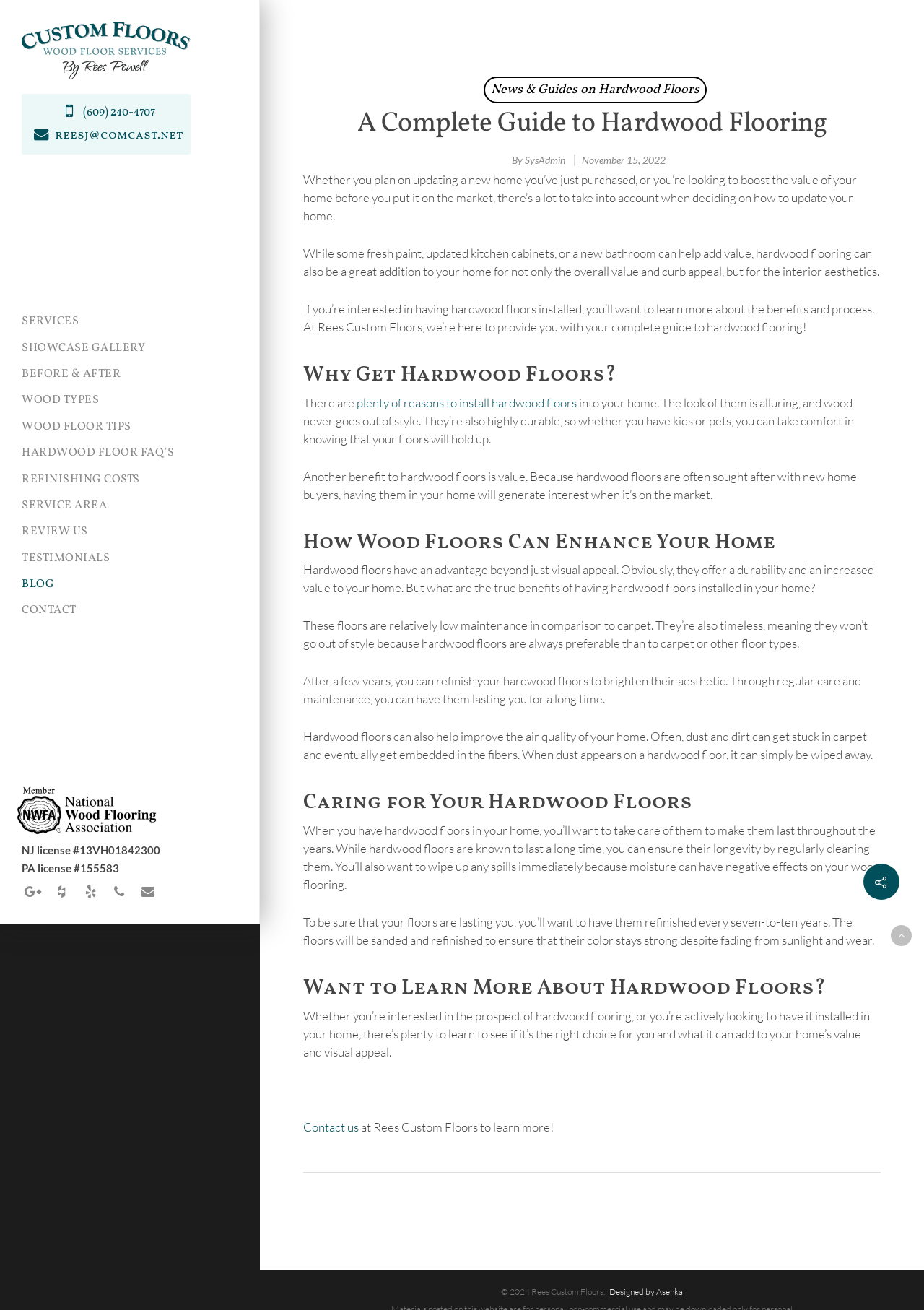Please identify the coordinates of the bounding box for the clickable region that will accomplish this instruction: "Click on the 'SERVICES' link".

[0.023, 0.235, 0.085, 0.256]